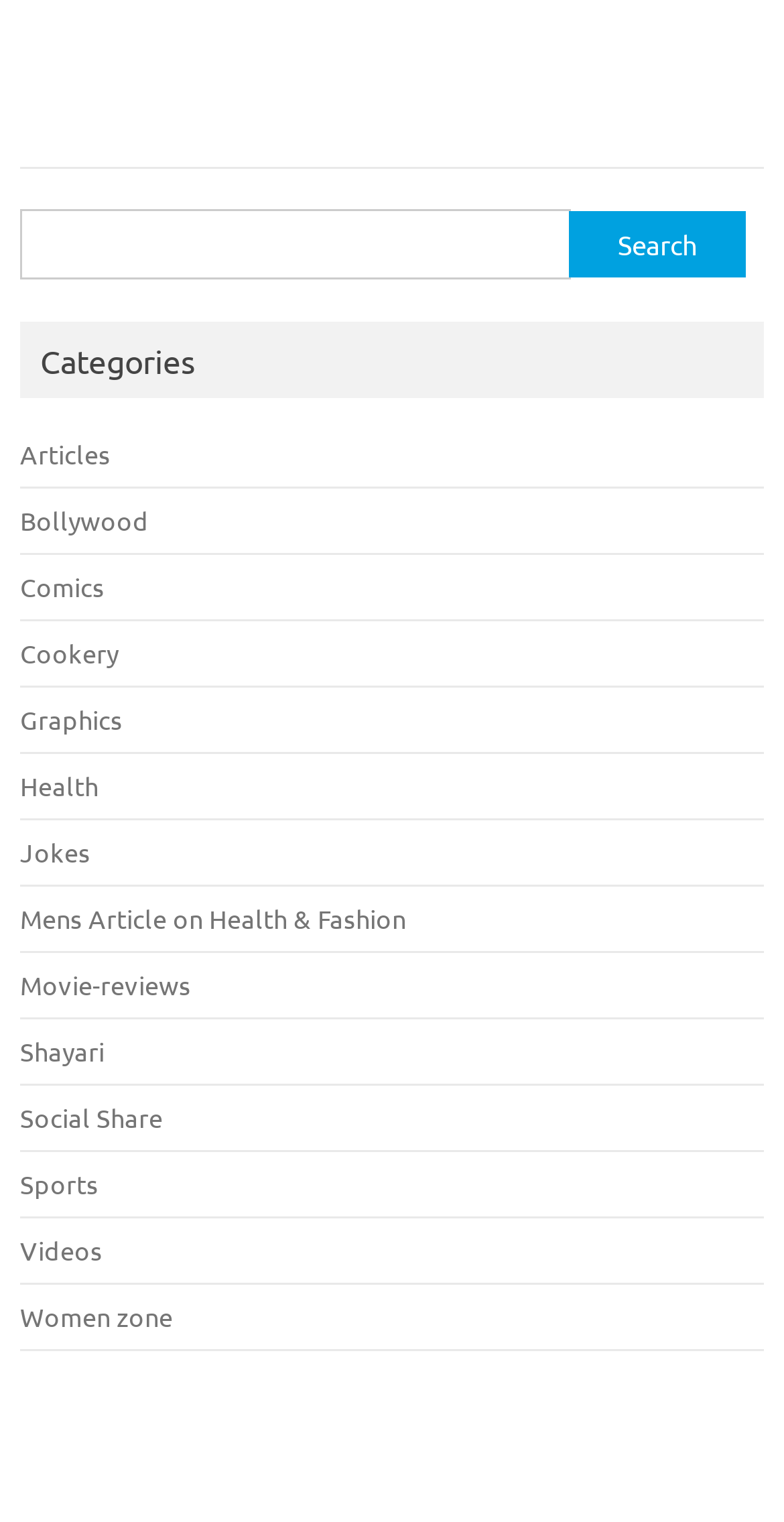Identify the bounding box coordinates of the element that should be clicked to fulfill this task: "explore bollywood". The coordinates should be provided as four float numbers between 0 and 1, i.e., [left, top, right, bottom].

[0.026, 0.18, 0.19, 0.202]